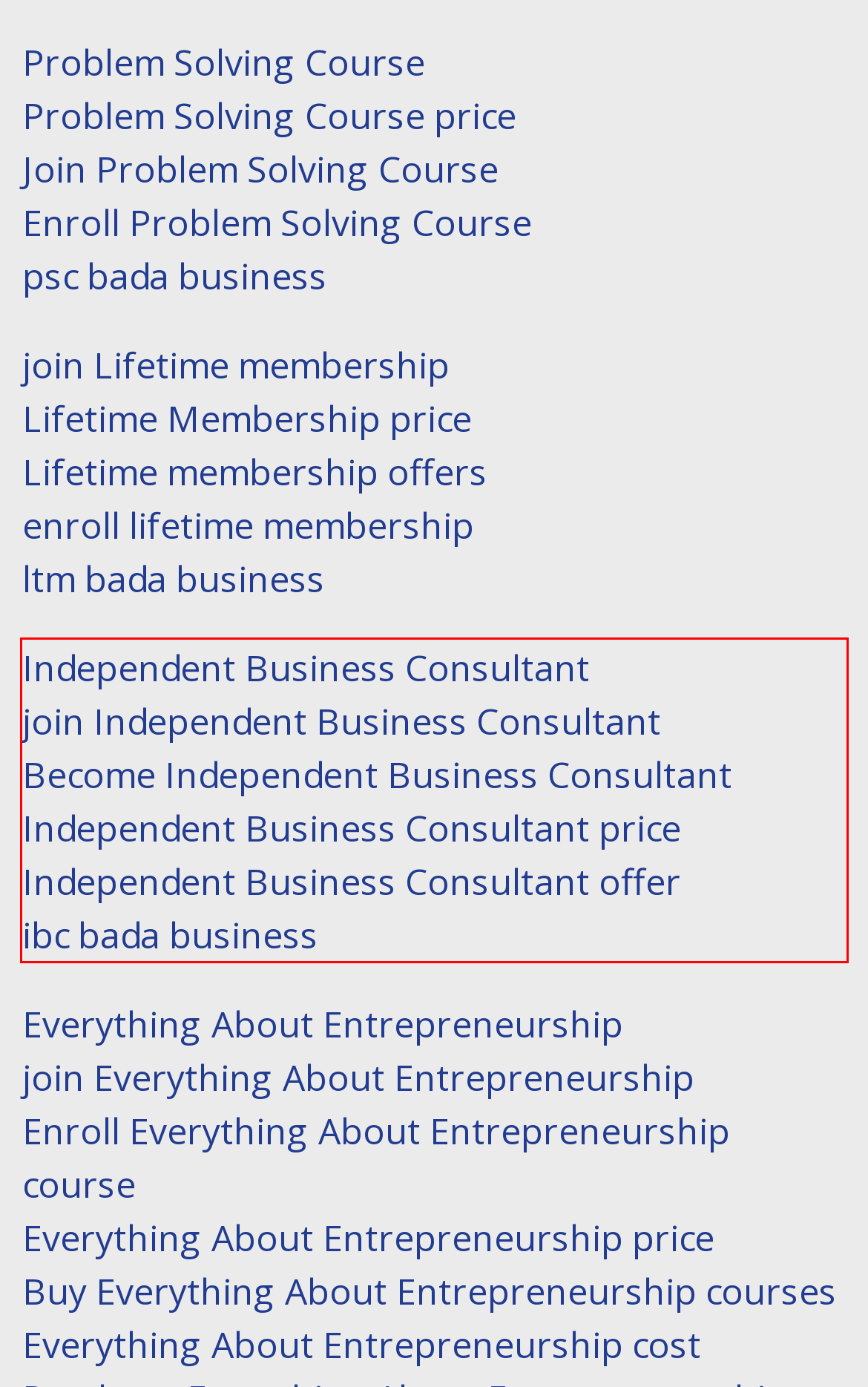Examine the screenshot of the webpage, locate the red bounding box, and perform OCR to extract the text contained within it.

Independent Business Consultant join Independent Business Consultant Become Independent Business Consultant Independent Business Consultant price Independent Business Consultant offer ibc bada business